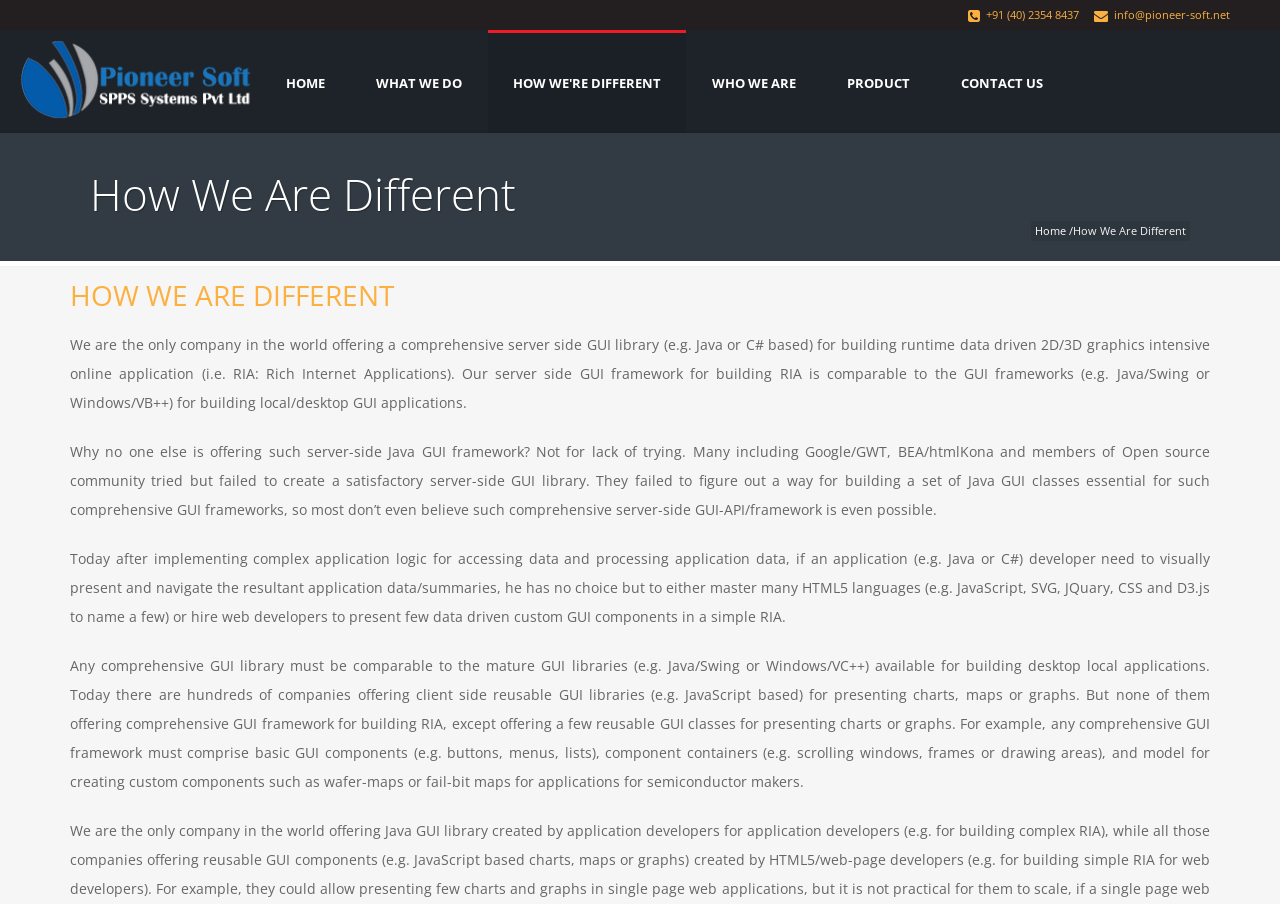Locate and extract the text of the main heading on the webpage.

How We Are Different